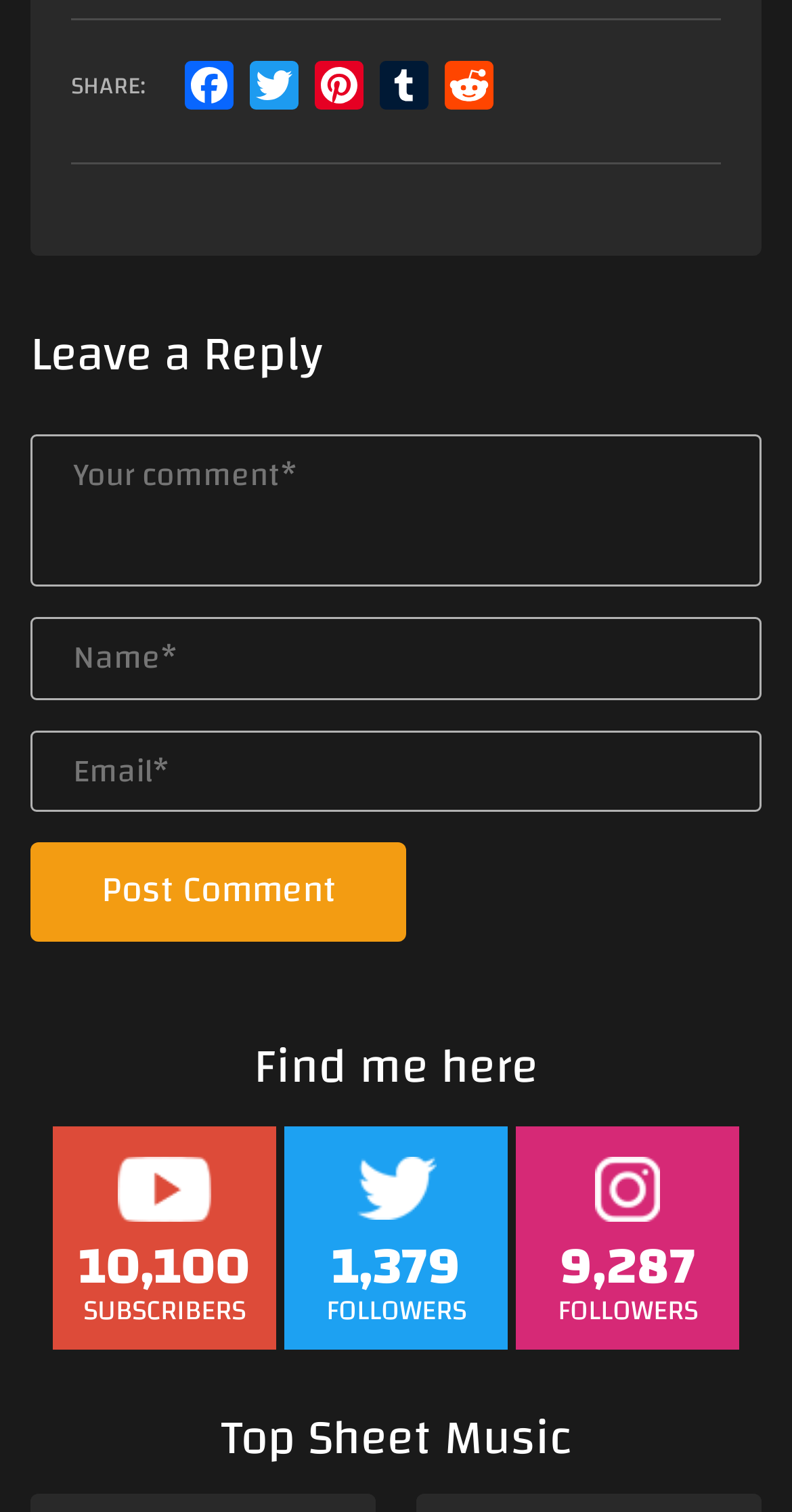What type of content is featured in the 'Top Sheet Music' section?
Give a detailed response to the question by analyzing the screenshot.

The webpage has a heading 'Top Sheet Music' at the bottom, indicating that this section features top-rated or popular sheet music.